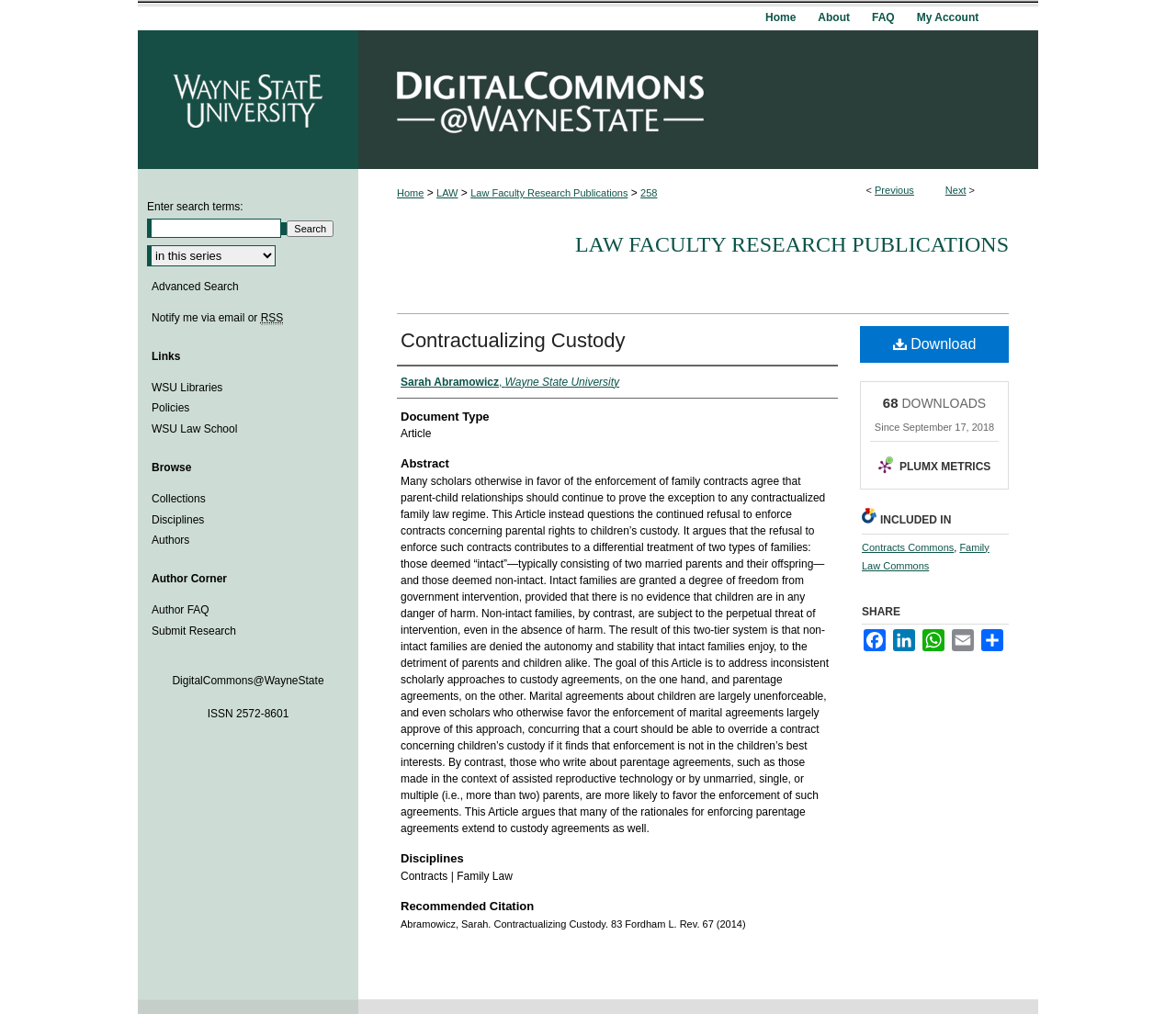Locate the bounding box coordinates of the element that should be clicked to execute the following instruction: "Download the article".

[0.731, 0.321, 0.858, 0.358]